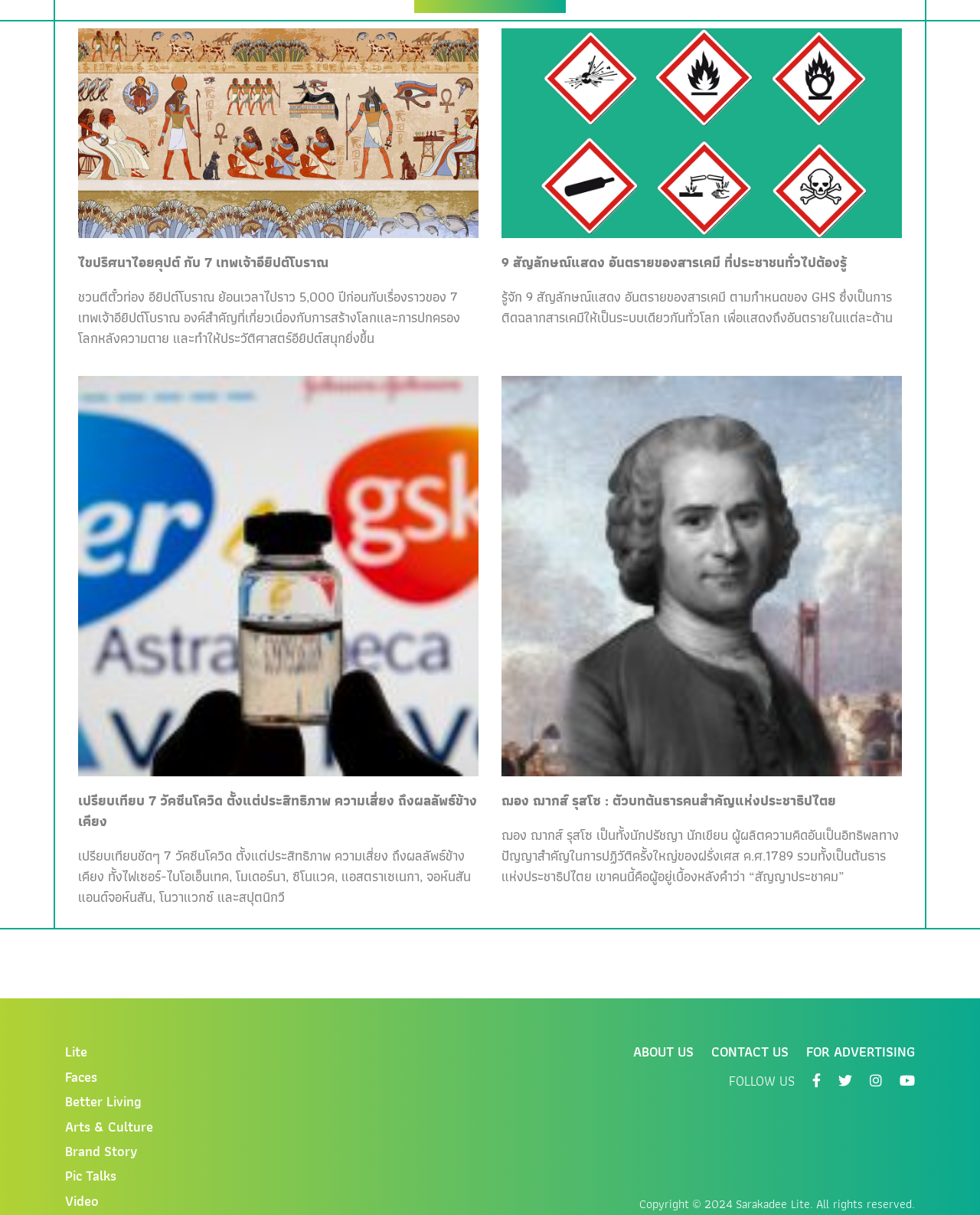Please provide the bounding box coordinates for the element that needs to be clicked to perform the instruction: "Read about the 9 symbols of chemical hazards". The coordinates must consist of four float numbers between 0 and 1, formatted as [left, top, right, bottom].

[0.512, 0.208, 0.92, 0.225]